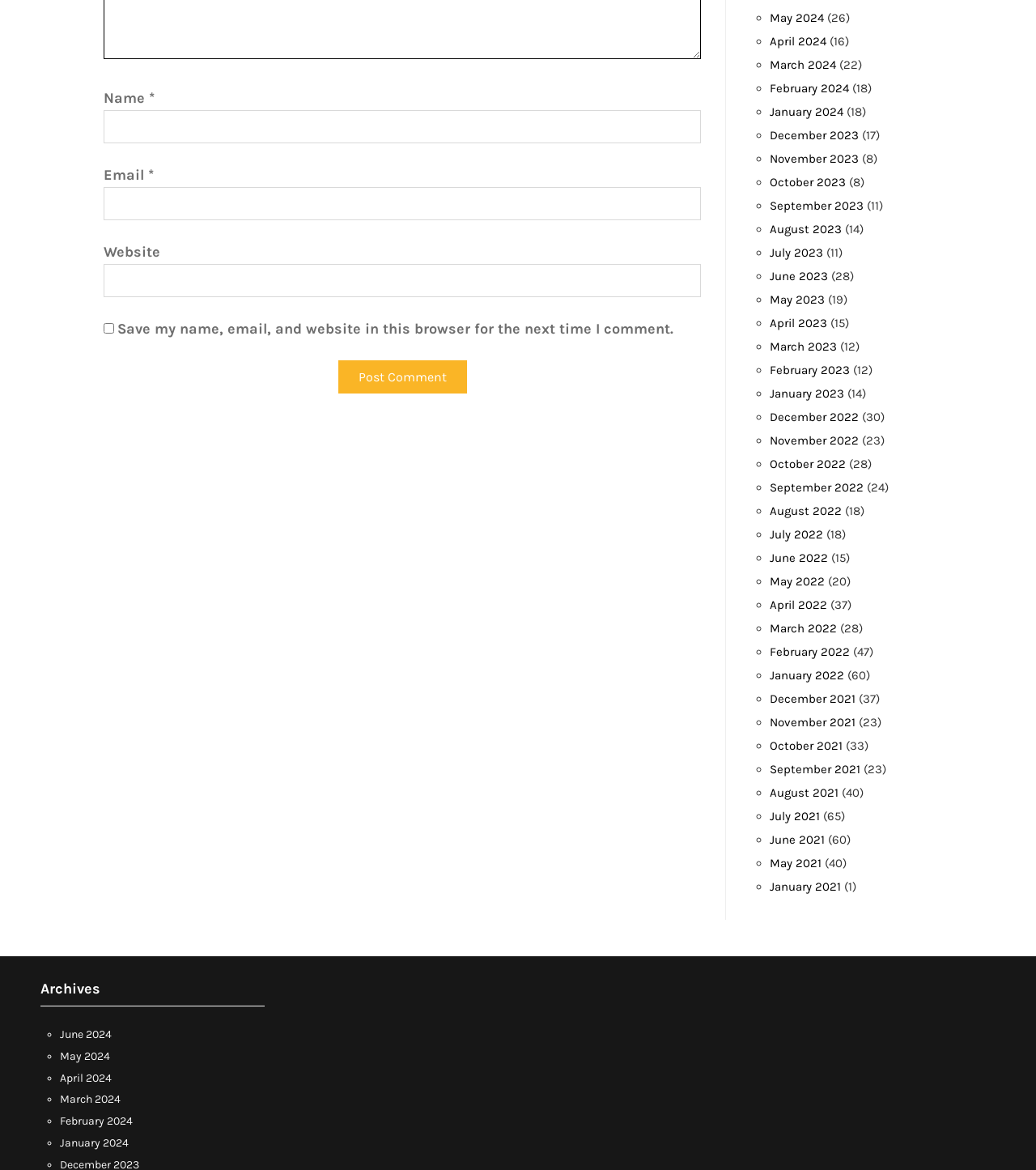Show the bounding box coordinates of the region that should be clicked to follow the instruction: "Search for a river cruise deal."

None